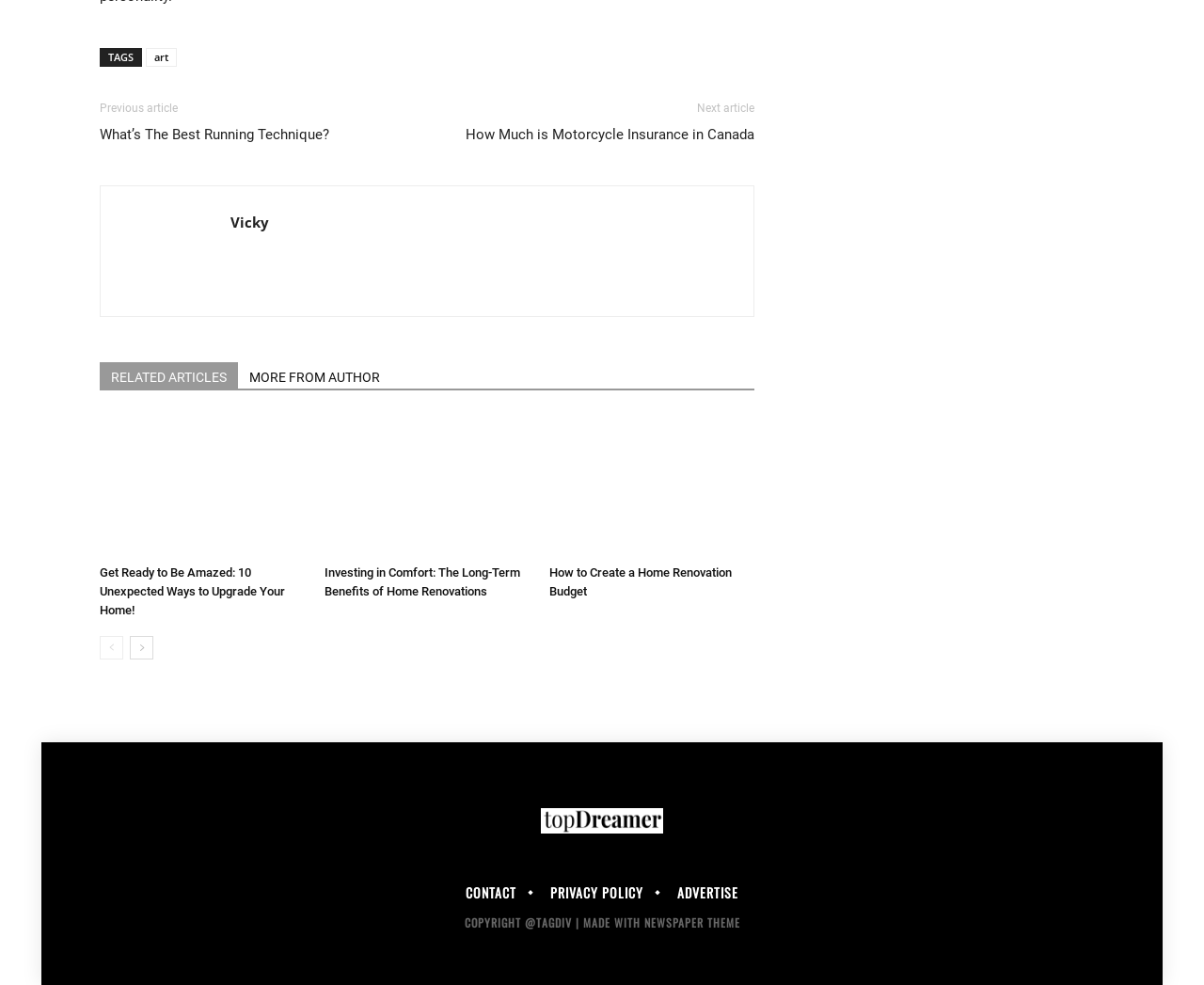Locate the bounding box coordinates of the area that needs to be clicked to fulfill the following instruction: "visit the 'Get Ready to Be Amazed: 10 Unexpected Ways to Upgrade Your Home!' article". The coordinates should be in the format of four float numbers between 0 and 1, namely [left, top, right, bottom].

[0.083, 0.422, 0.253, 0.565]